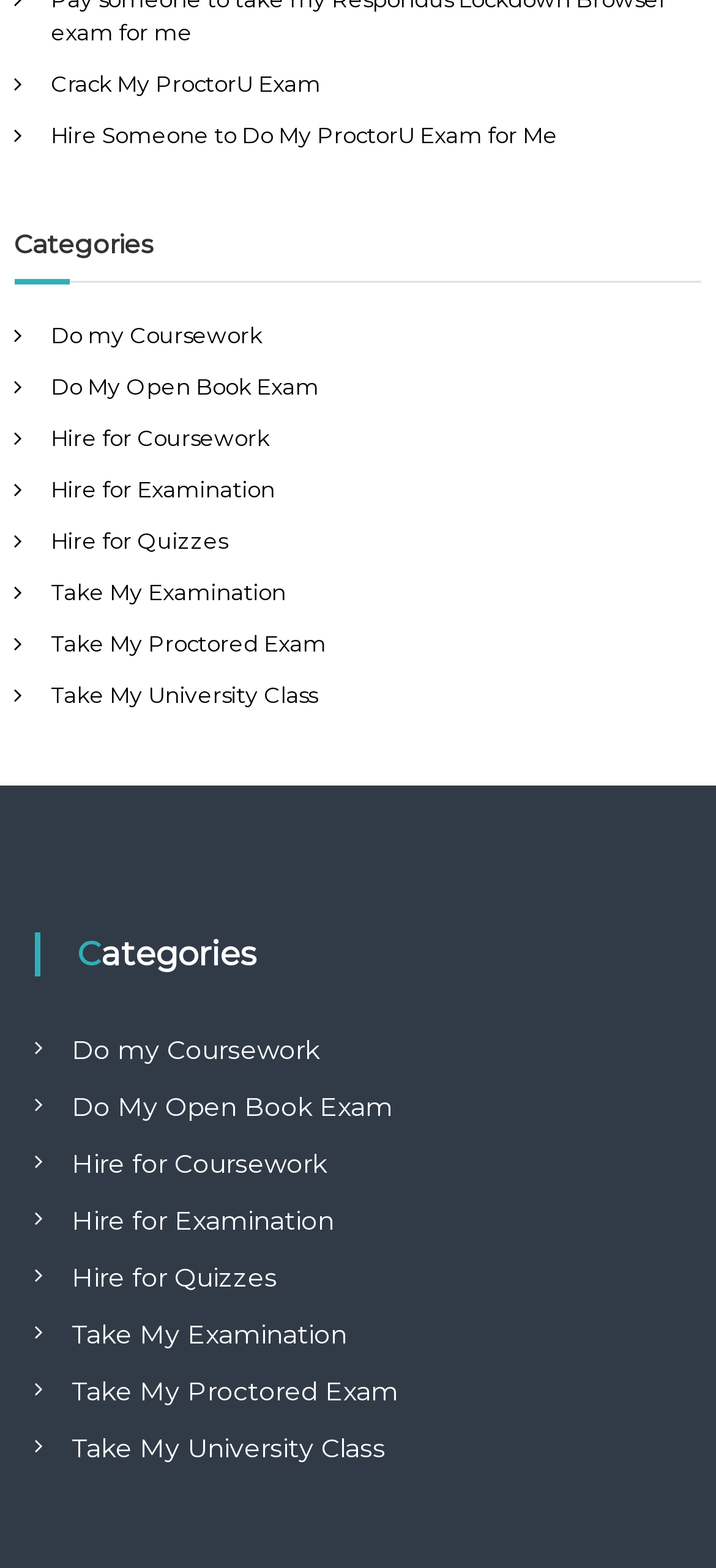Please determine the bounding box coordinates of the area that needs to be clicked to complete this task: 'Click on 'Take My Proctored Exam''. The coordinates must be four float numbers between 0 and 1, formatted as [left, top, right, bottom].

[0.1, 0.877, 0.556, 0.898]